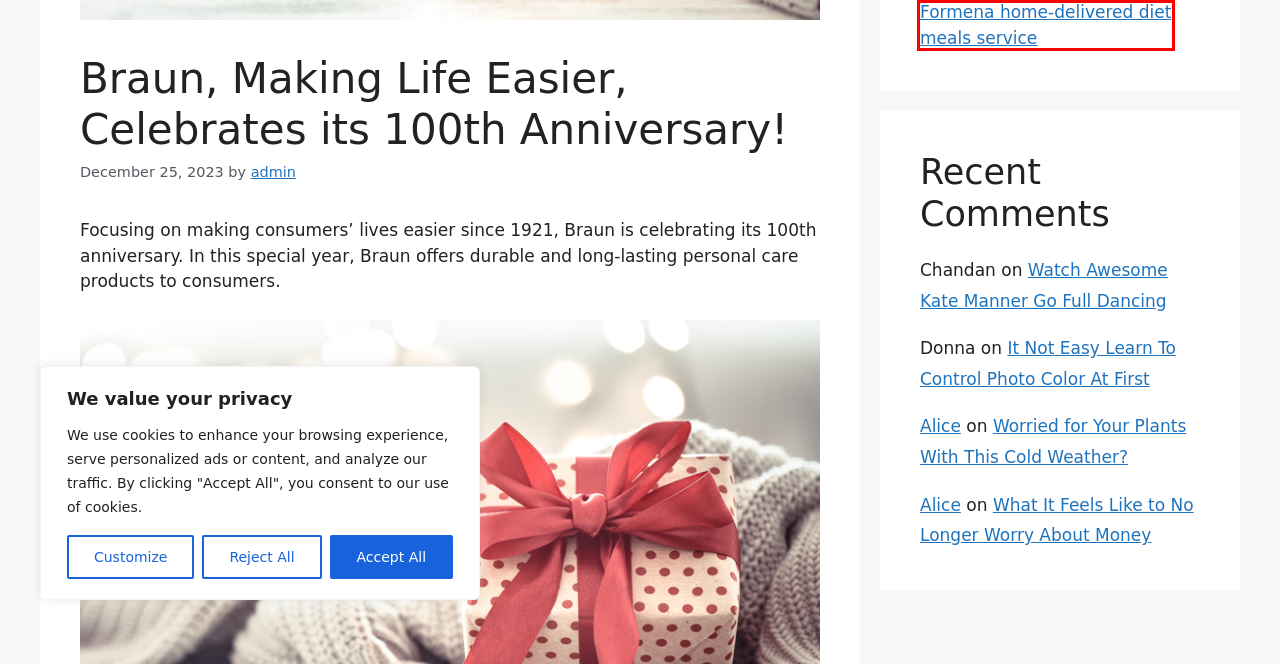Examine the screenshot of a webpage with a red bounding box around a UI element. Your task is to identify the webpage description that best corresponds to the new webpage after clicking the specified element. The given options are:
A. Coffee recipe that accelerates fat burning - ihempmag Fashion and Magazine Blog
B. Watch Awesome Kate Manner Go Full Dancing - ihempmag Fashion and Magazine Blog
C. About - ihempmag Fashion and Magazine Blog
D. What It Feels Like to No Longer Worry About Money - ihempmag Fashion and Magazine Blog
E. Worried for Your Plants With This Cold Weather? - ihempmag Fashion and Magazine Blog
F. admin, Author at ihempmag Fashion and Magazine Blog
G. Formena home-delivered diet meals service - ihempmag Fashion and Magazine Blog
H. It Not Easy Learn To Control Photo Color At First - ihempmag Fashion and Magazine Blog

G